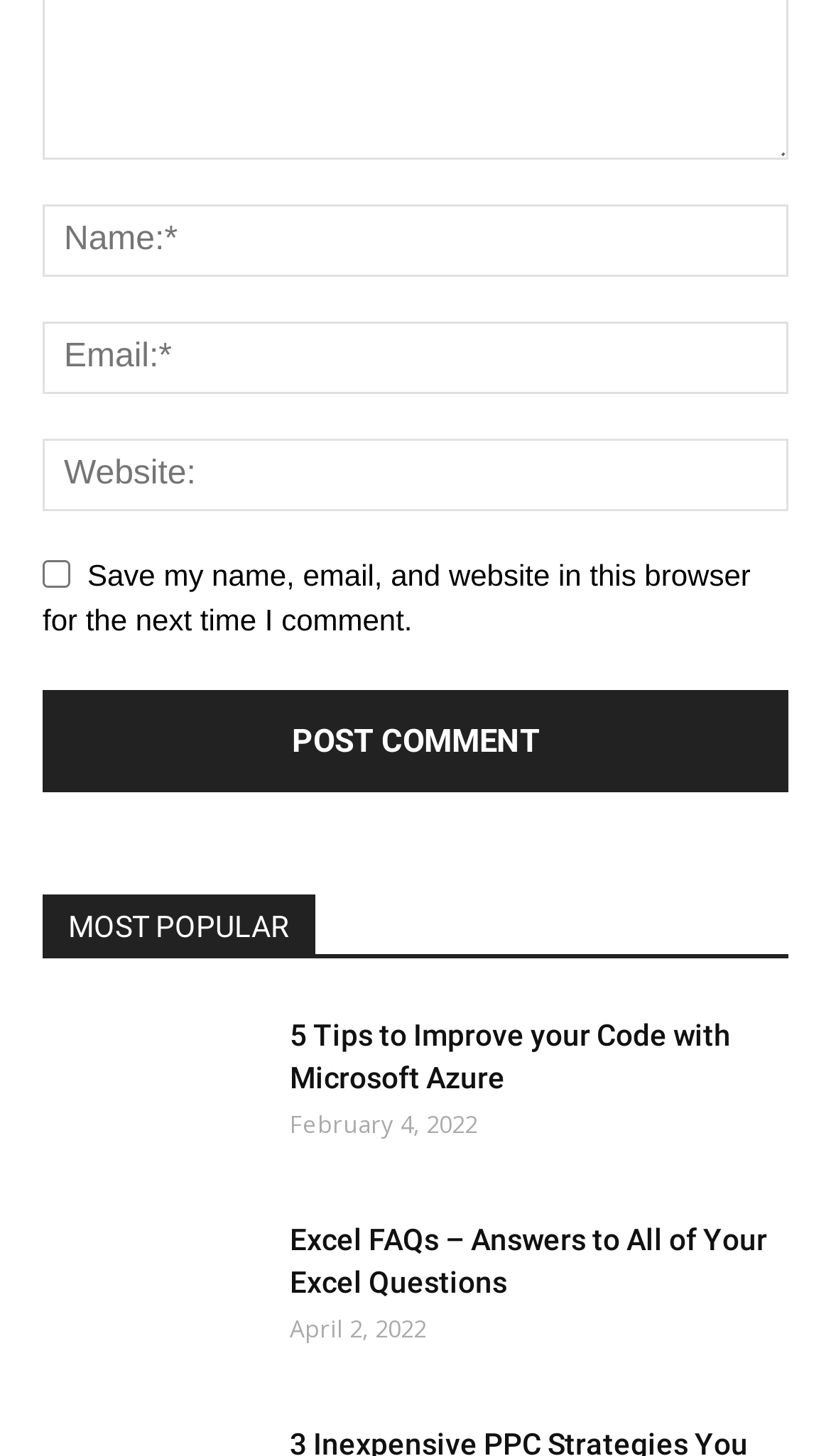Identify the bounding box for the described UI element. Provide the coordinates in (top-left x, top-left y, bottom-right x, bottom-right y) format with values ranging from 0 to 1: name="author" placeholder="Name:*"

[0.051, 0.141, 0.949, 0.191]